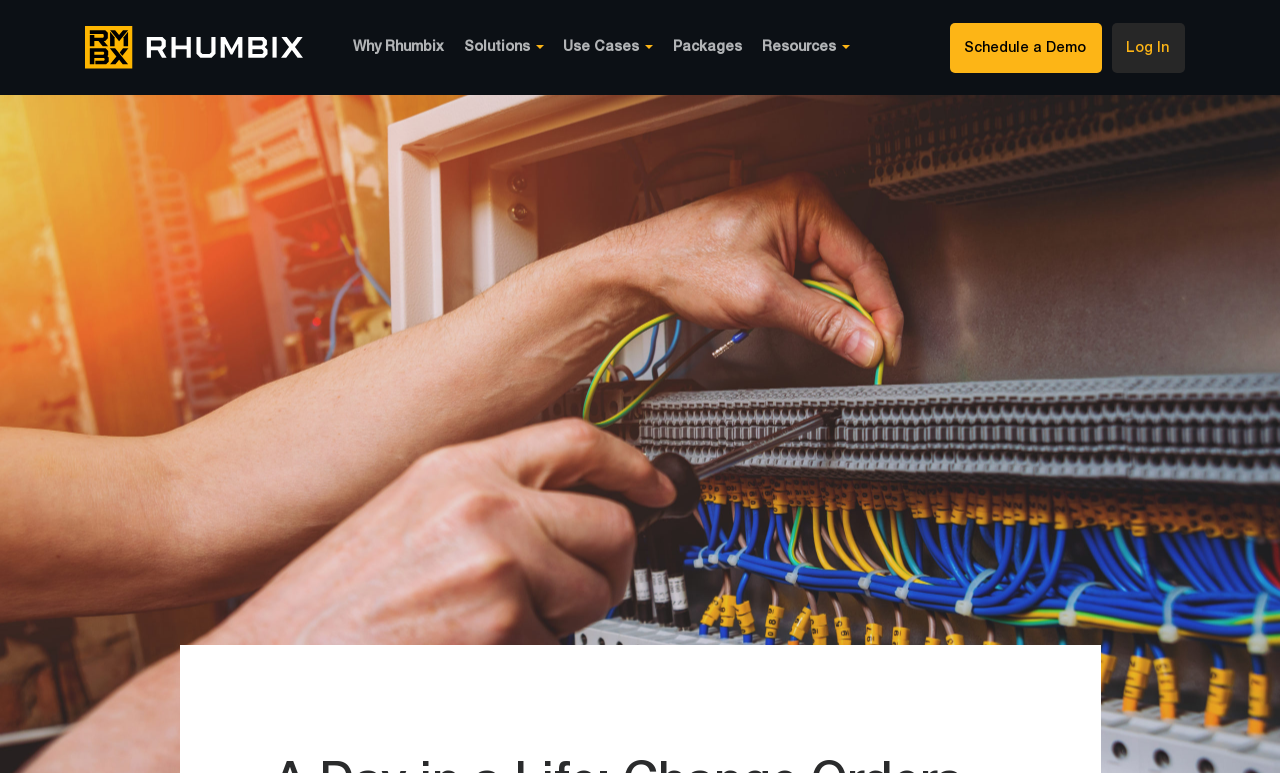Determine the bounding box for the described HTML element: "Why Rhumbix". Ensure the coordinates are four float numbers between 0 and 1 in the format [left, top, right, bottom].

[0.276, 0.053, 0.347, 0.071]